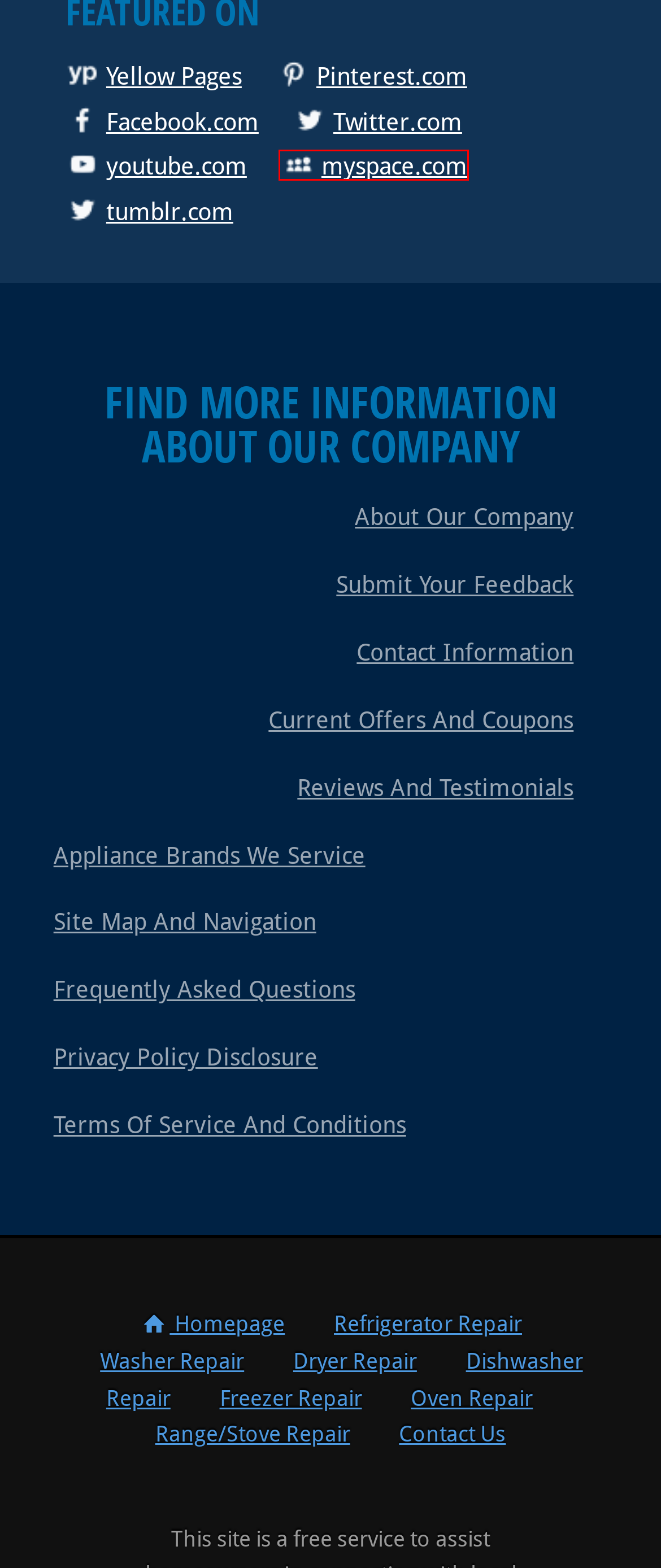You have a screenshot of a webpage, and a red bounding box highlights an element. Select the webpage description that best fits the new page after clicking the element within the bounding box. Options are:
A. LG Electronics & Home Appliances | Shop Now | LG USA
B. Monogram Appliances
C. National City Appliance Repair Experts ASAP Video by Ralph Valdez on Myspace
D. Kitchen appliances for small spaces | Haier Appliances
E. Kitchen Appliances to Bring Culinary Inspiration to Life | KitchenAid
F. Kitchen & Home Appliances | Samsung US | Samsung US
G. GE Appliances: Shop for Home, Kitchen, & Laundry Appliances
H. Home - Hotpoint

C